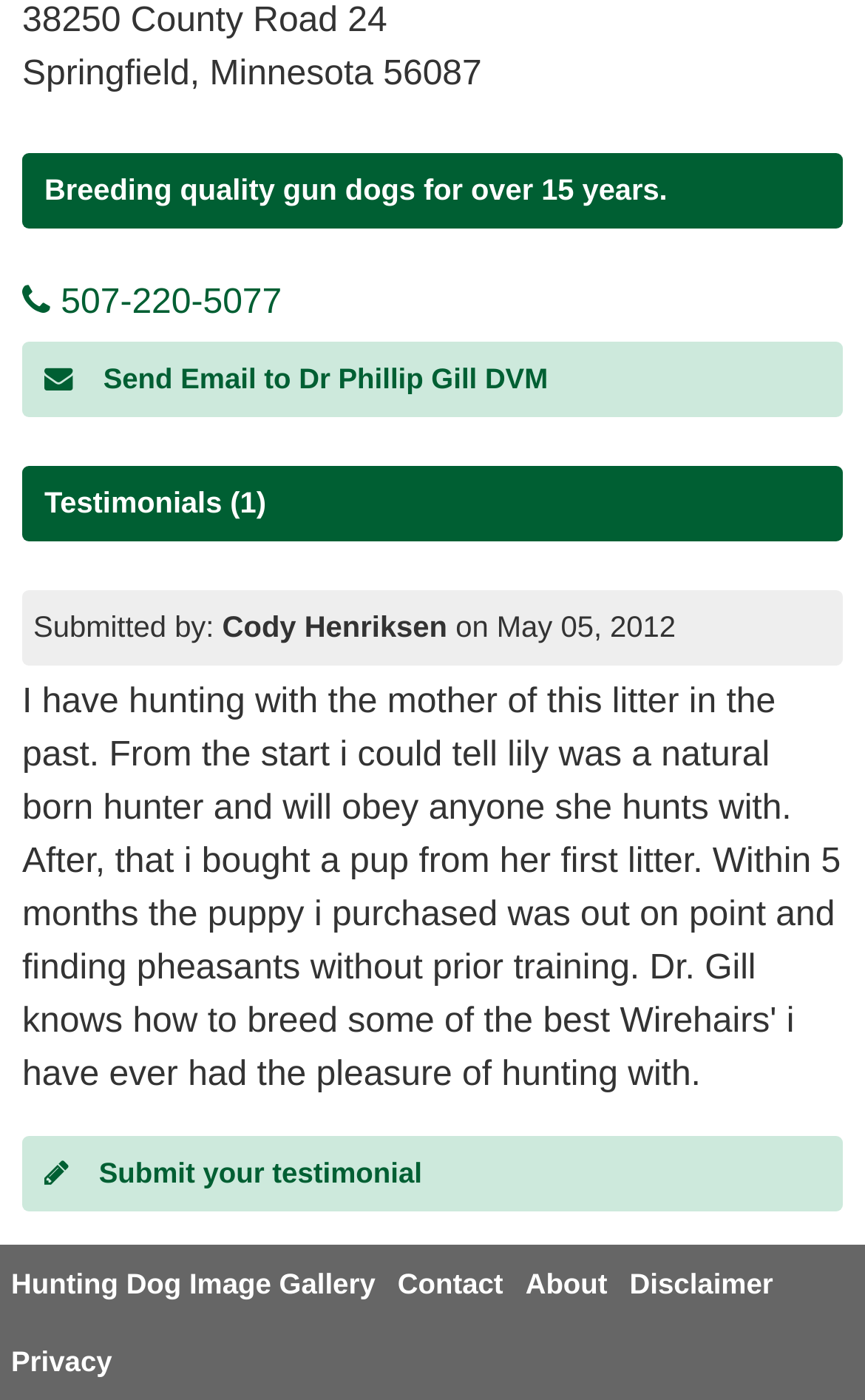Utilize the details in the image to thoroughly answer the following question: What is the date of the testimonial?

The date of the testimonial can be found next to the name of the person who submitted it, where it is written as 'on May 05, 2012'.